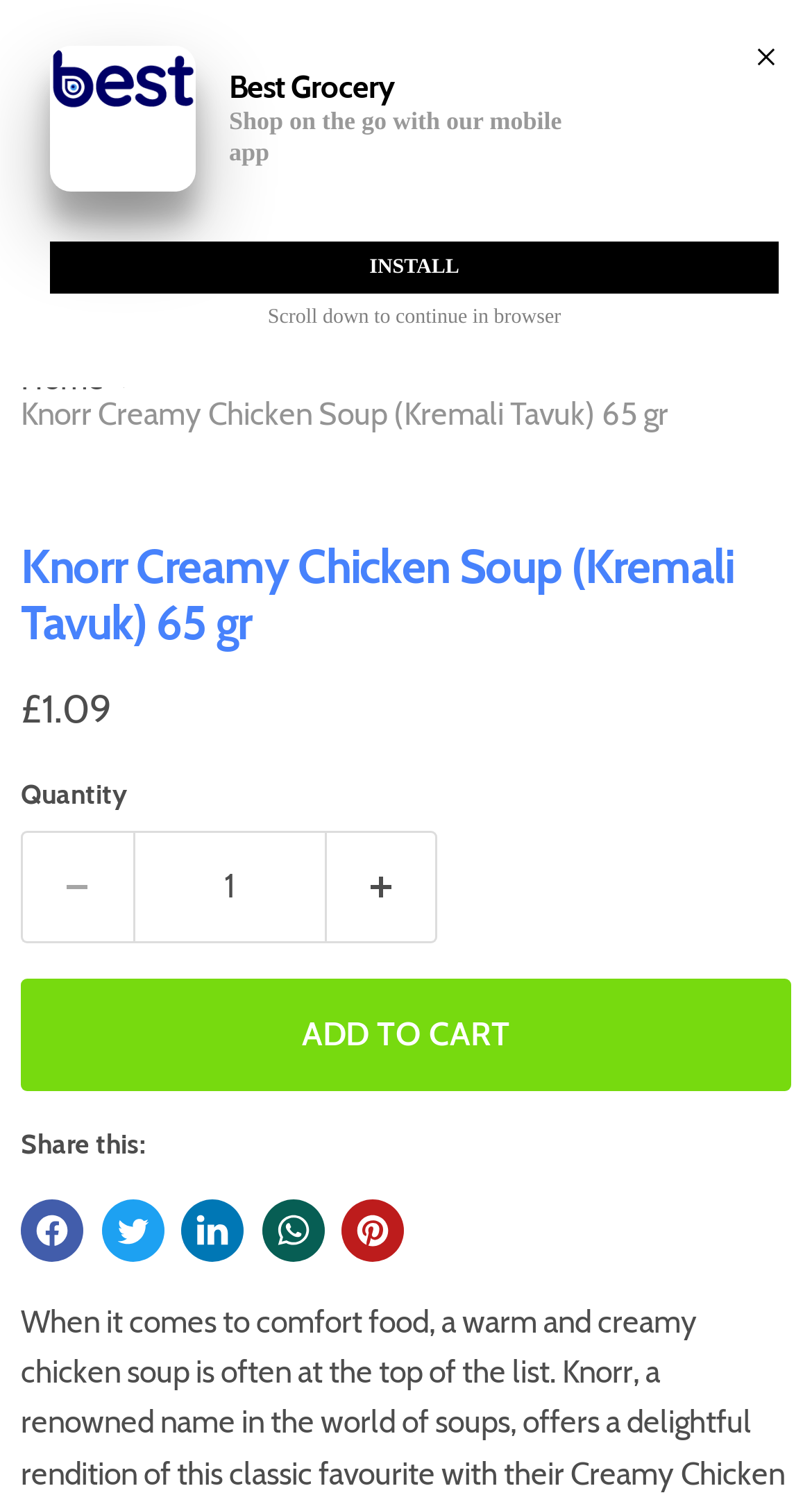Provide a thorough summary of the webpage.

This webpage is about a product, specifically Knorr Creamy Chicken Soup (Kremali Tavuk) 65 gr, on an online grocery store called Best Grocery. At the top left corner, there is a menu button. Next to it, there is a search bar with a search button on the right side. Below the search bar, there is a link to "Sutas London Sütaş" with an accompanying image.

On the top right corner, there is a link to view the cart with a small image of a cart. Below it, there is a navigation section with breadcrumbs, showing the current page's location in the website's hierarchy. The breadcrumbs include a link to the home page and a static text displaying the product name.

Below the navigation section, there is a product description area. It starts with a heading displaying the product name, followed by a static text showing the price, £1.09. There is a quantity section where users can adjust the quantity of the product they want to add to their cart. Below it, there is an "ADD TO CART" button.

Further down, there is a section for sharing the product on various social media platforms, including Facebook, Twitter, LinkedIn, WhatsApp, and Pinterest. Each platform has a link and an accompanying image.

On the right side of the page, there is a section promoting the store's mobile app, with a heading "DOWNLOAD OUR APP" and a static text "Get exclusive offers". There is a "DOWNLOAD" link below it. Above this section, there is a small image with a fault icon.

At the bottom of the page, there is a logo of Best Grocery, a heading displaying the store's name, and a static text "Shop on the go with our mobile app". There is also an "INSTALL" link and a static text "Scroll down to continue in browser".